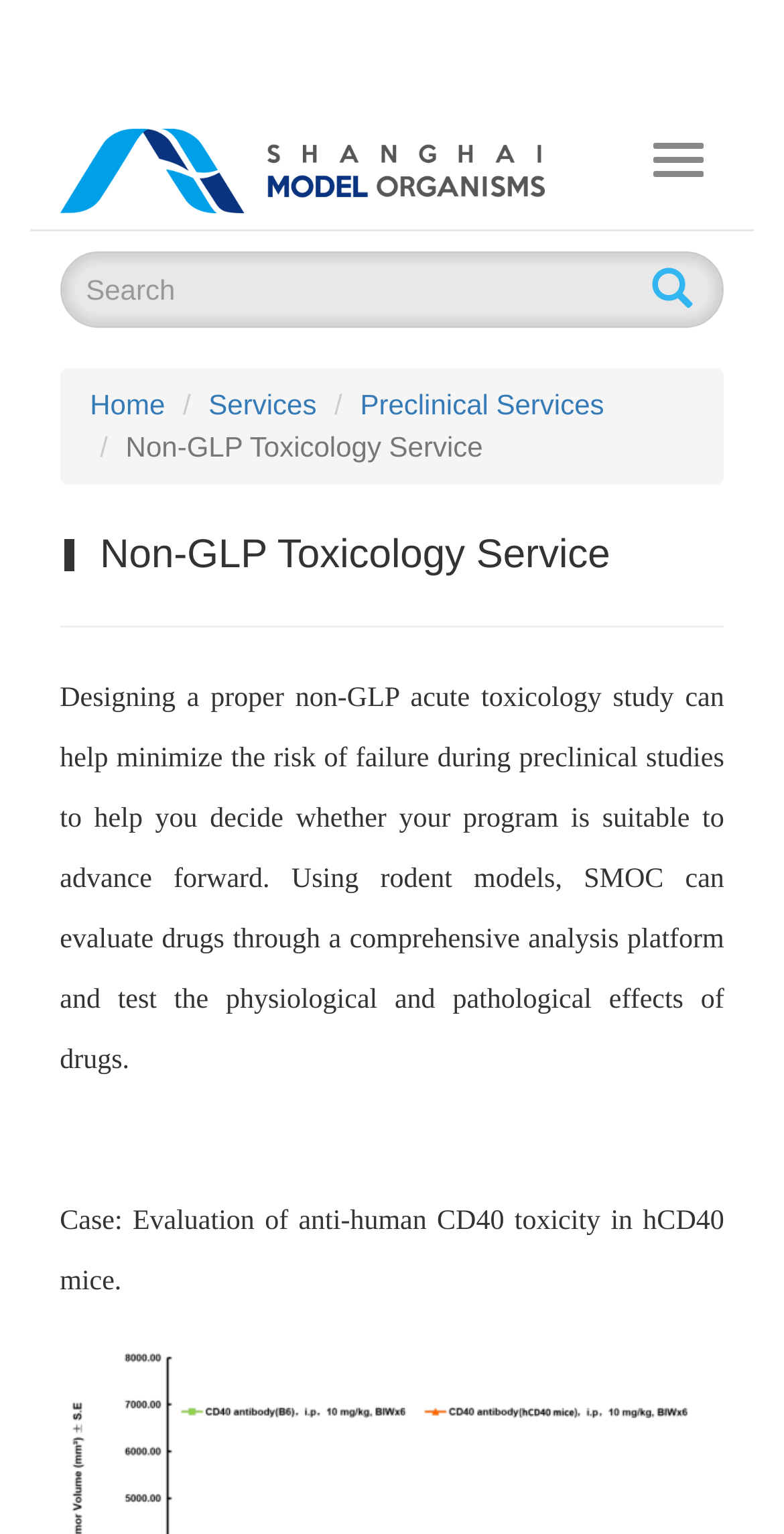Given the element description: "parent_node: Toggle navigation", predict the bounding box coordinates of this UI element. The coordinates must be four float numbers between 0 and 1, given as [left, top, right, bottom].

[0.076, 0.084, 0.694, 0.139]